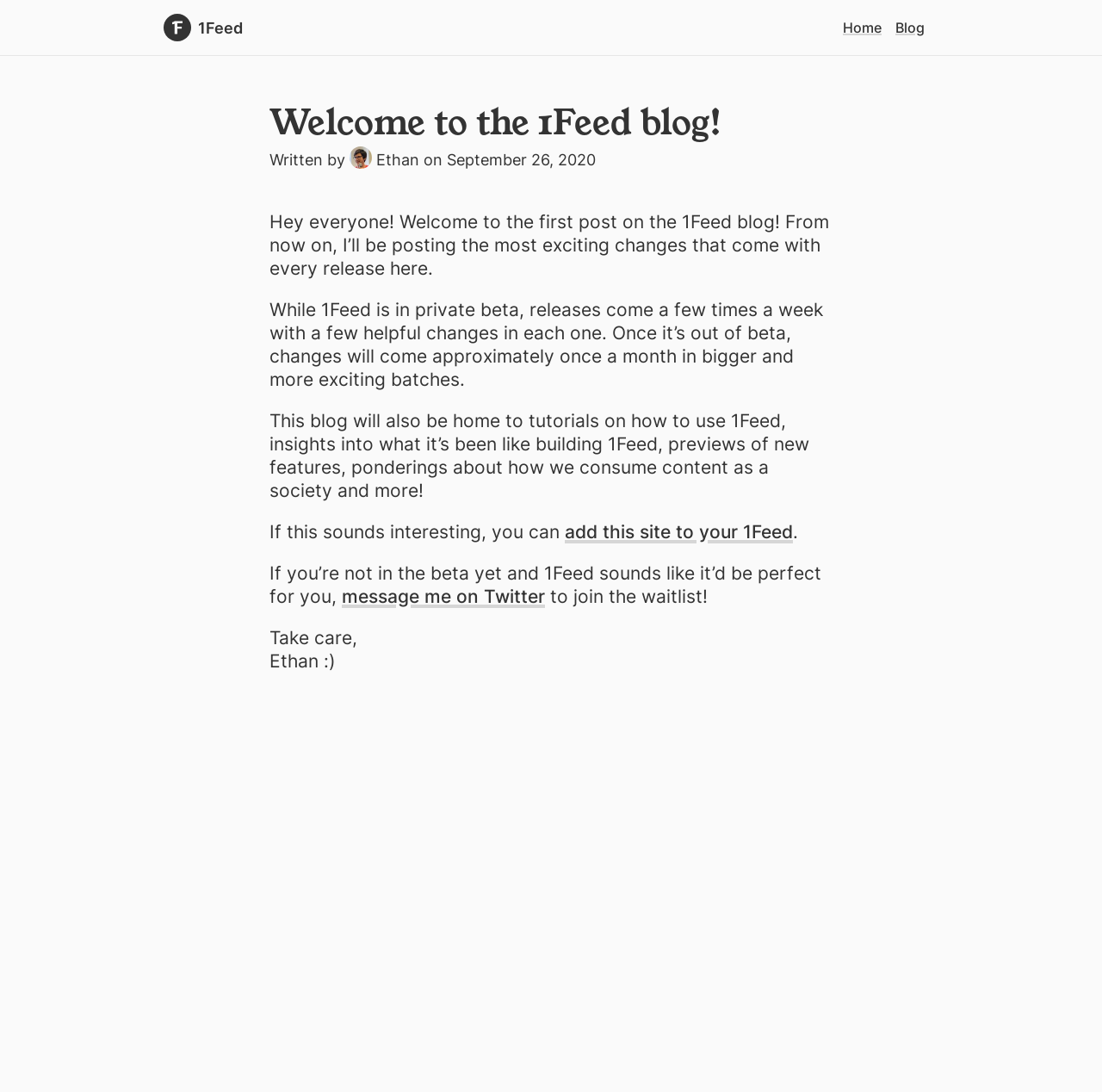Could you identify the text that serves as the heading for this webpage?

Welcome to the 1Feed blog!